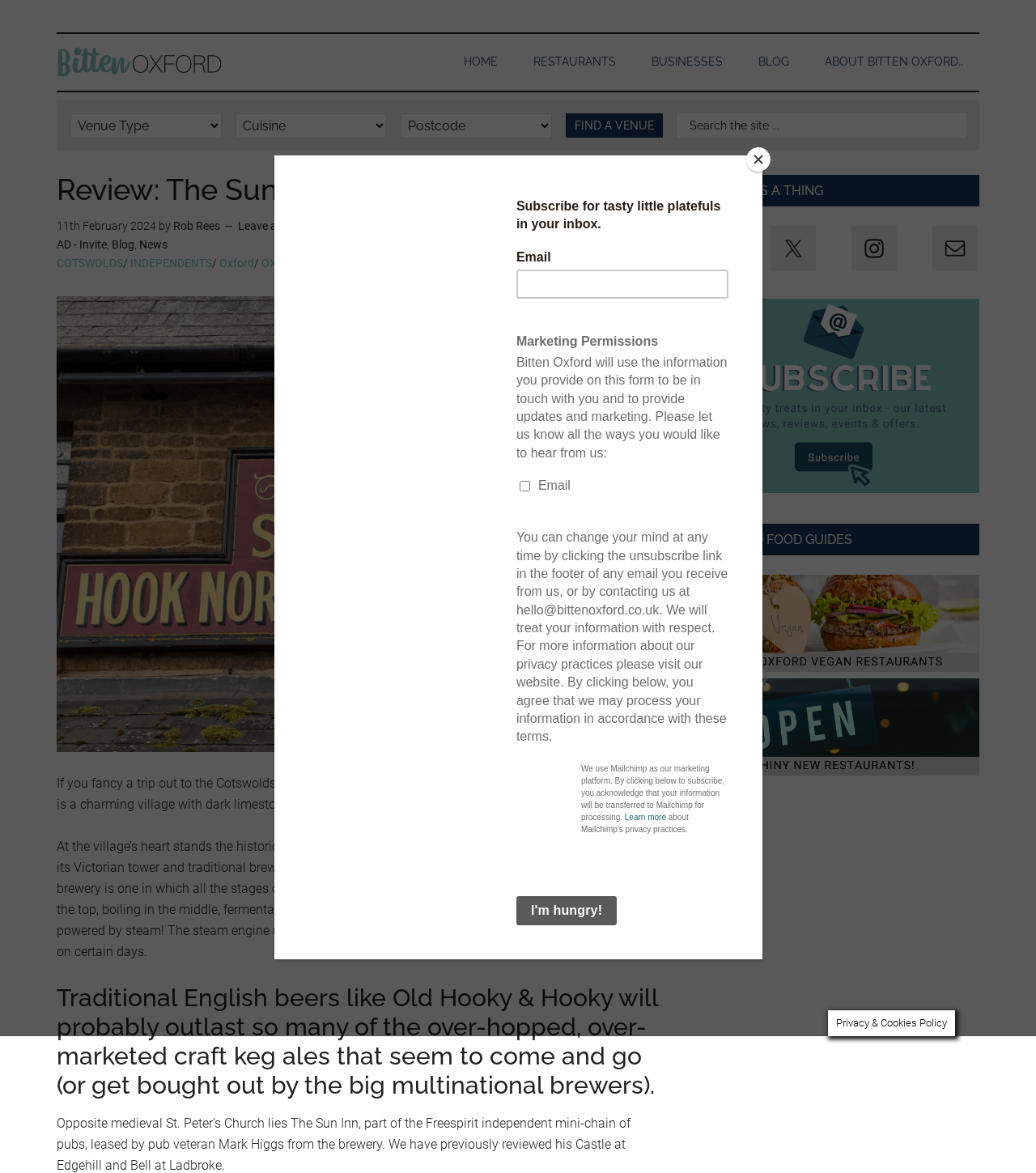How many search boxes are there on the webpage?
Based on the image, give a concise answer in the form of a single word or short phrase.

1